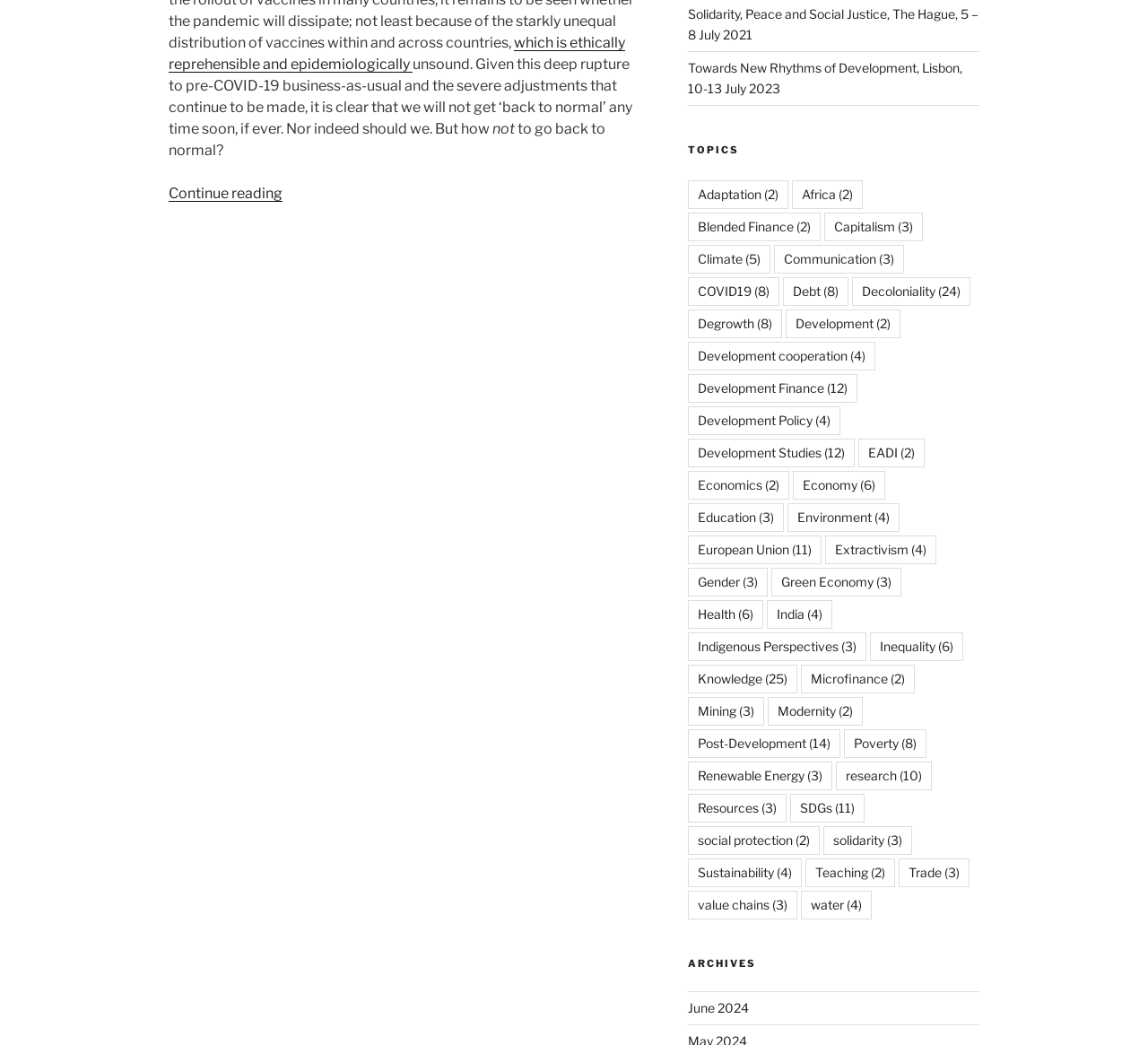Can you find the bounding box coordinates for the element that needs to be clicked to execute this instruction: "Read the article 'How Not To Go ‘Back To Normal’ After COVID-19: Planning For Post-Neoliberal Development'"? The coordinates should be given as four float numbers between 0 and 1, i.e., [left, top, right, bottom].

[0.147, 0.177, 0.246, 0.193]